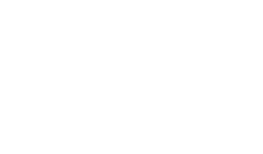Use a single word or phrase to answer the question:
In what context is the design element likely used?

Portfolio context